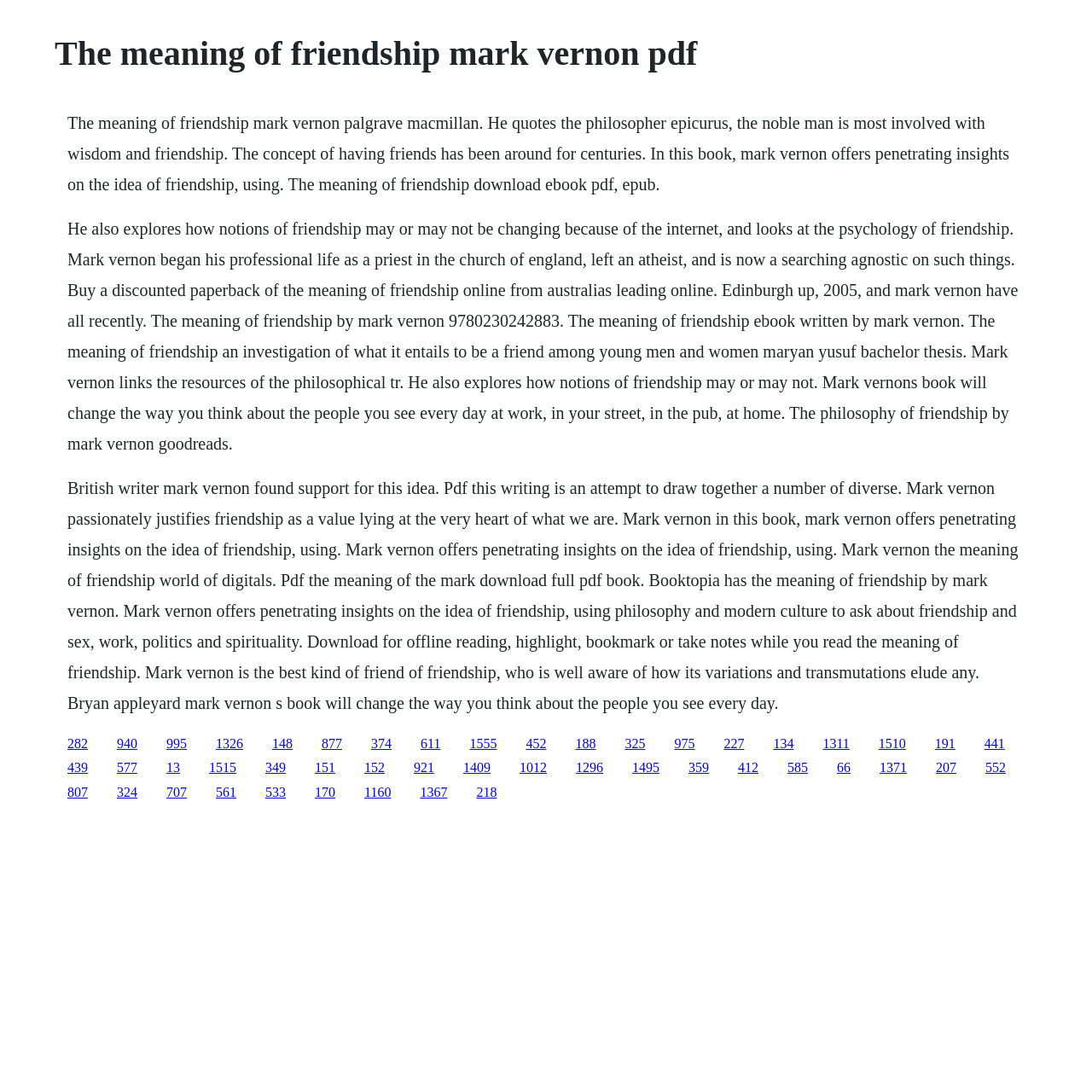Provide a single word or phrase answer to the question: 
What is the publisher of this book?

Palgrave Macmillan